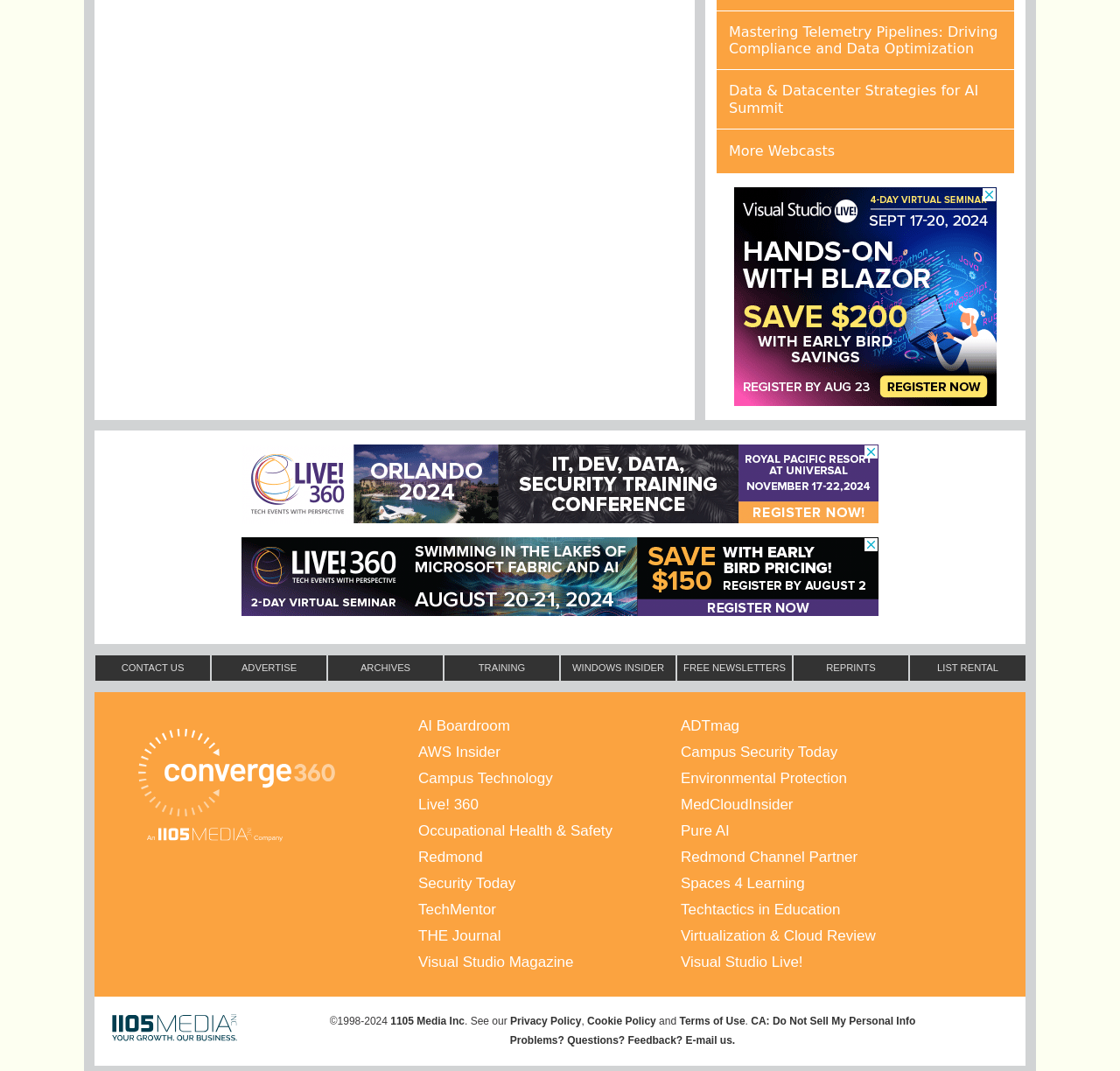Please respond to the question using a single word or phrase:
What is the name of the company that owns this website?

1105 Media Inc